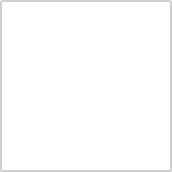What is the purpose of the image series?
Based on the image, answer the question with a single word or brief phrase.

Showcasing the Children’s Choir